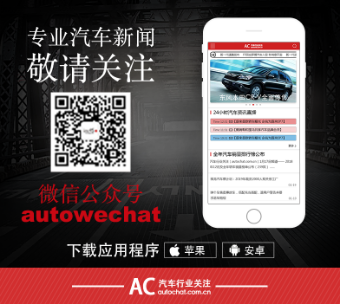What is the name of the WeChat public account?
Answer briefly with a single word or phrase based on the image.

autowechat